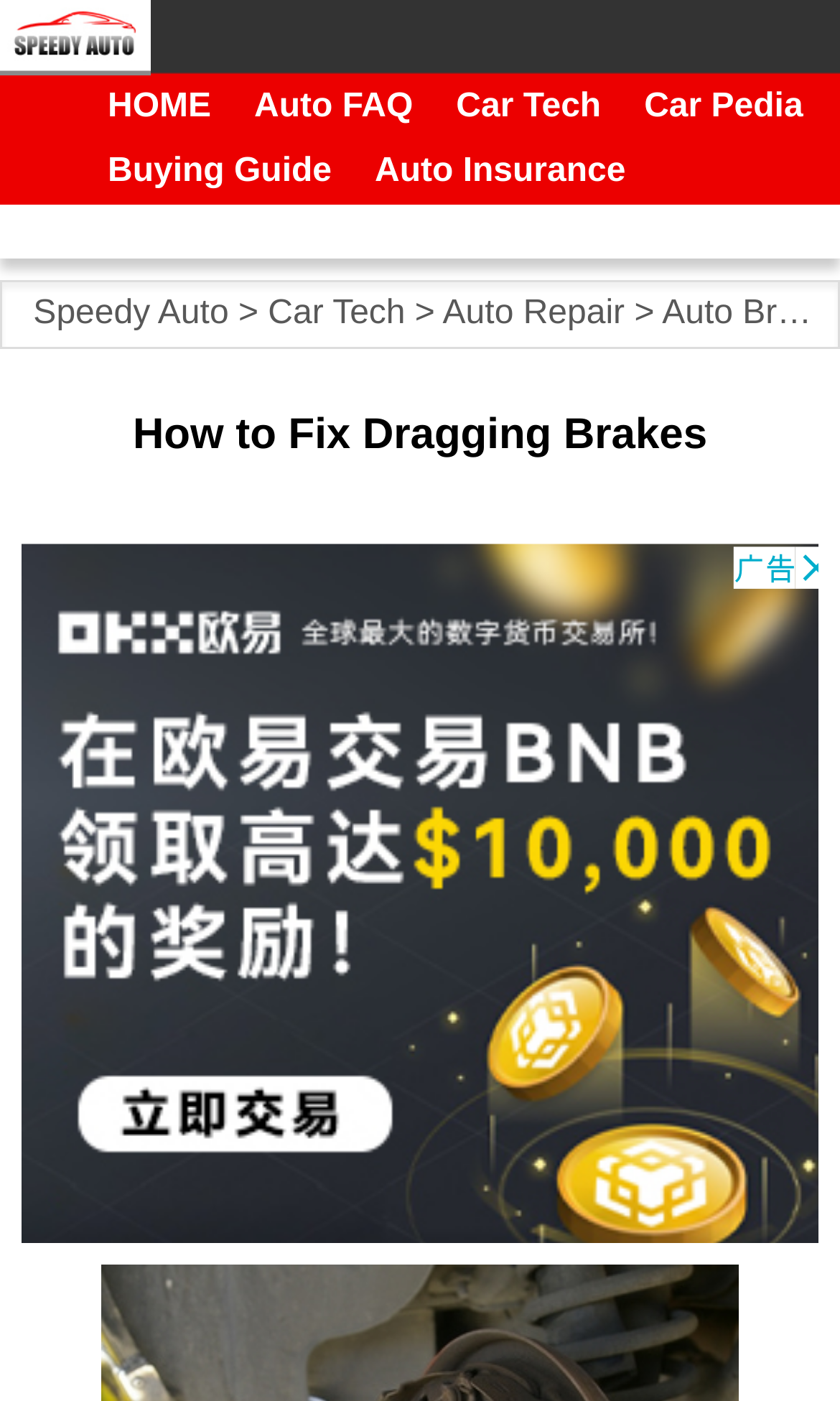What is the name of the website?
Look at the image and answer the question with a single word or phrase.

Speedy Auto